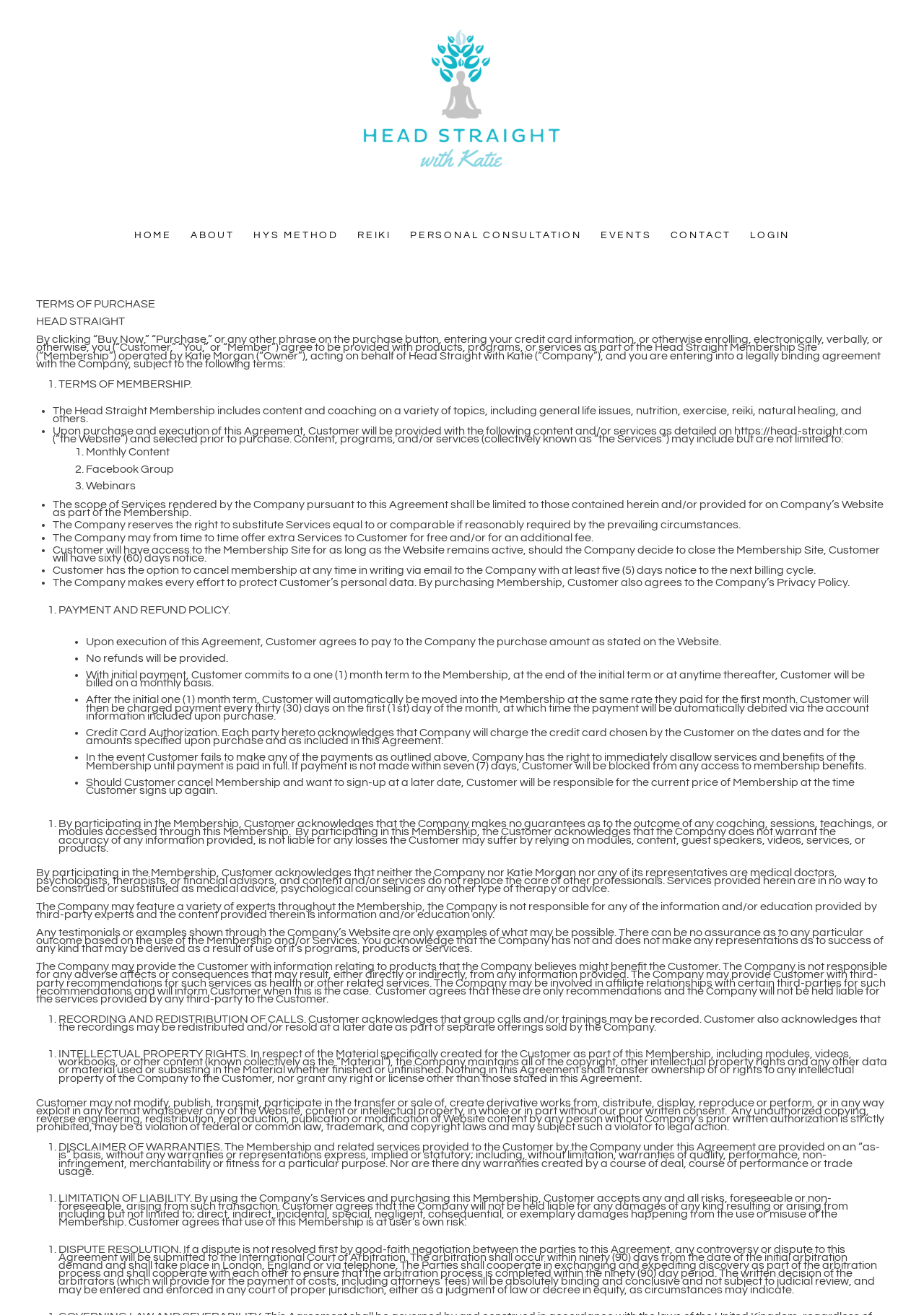Given the description of a UI element: "HYS Method", identify the bounding box coordinates of the matching element in the webpage screenshot.

[0.264, 0.165, 0.377, 0.193]